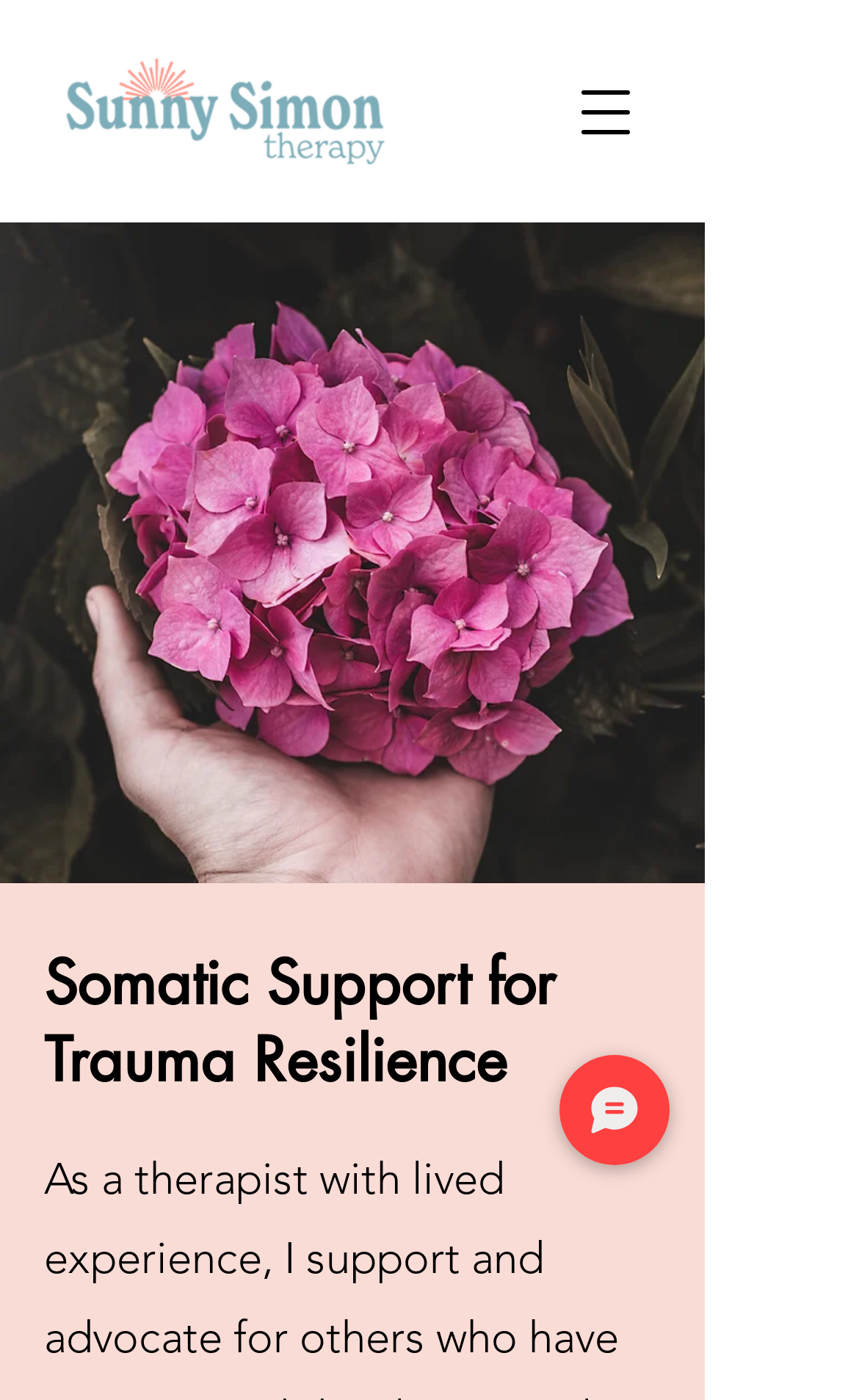Write a detailed summary of the webpage, including text, images, and layout.

The webpage is about Sunny Simon Therapy, a therapist who supports and advocates for individuals who have experienced developmental and/or complex trauma. At the top left of the page, there is a logo image of Sunny Simon Therapy, which is a horizontal image. Below the logo, there is a large image that spans almost the entire width of the page, with a heading "Somatic Support for Trauma Resilience" positioned at the bottom left of the image. 

On the top right of the page, there are two buttons: "Open navigation menu" and "Chat". The "Open navigation menu" button is positioned slightly above the "Chat" button. 

There is no text or paragraph describing the therapist's services or approach on this page, but the presence of the logo, image, and heading suggests that the webpage is an introduction to Sunny Simon Therapy and its focus on somatic support for trauma resilience.